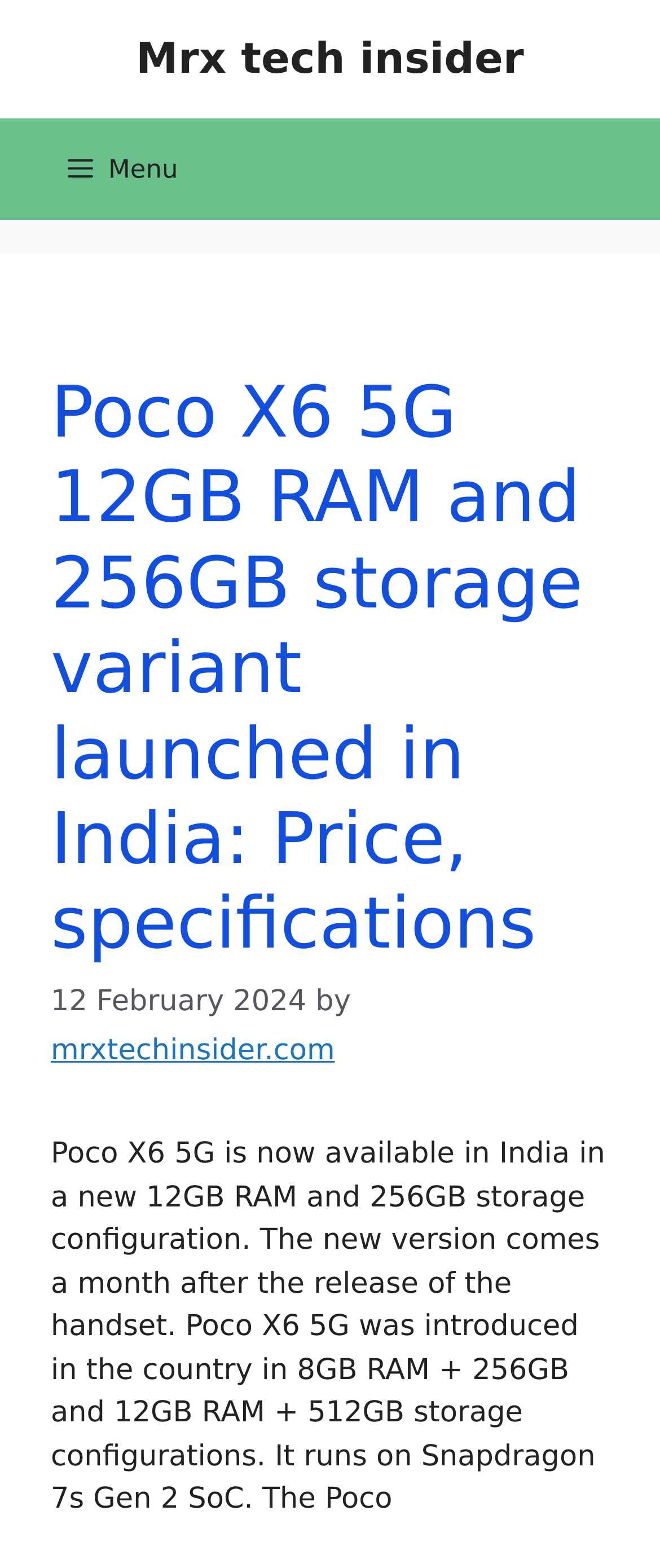What is the storage capacity of the new Poco X6 5G variant?
Make sure to answer the question with a detailed and comprehensive explanation.

The question asks about the storage capacity of the new Poco X6 5G variant. From the webpage content, we can find the answer in the sentence 'Poco X6 5G is now available in India in a new 12GB RAM and 256GB storage configuration.' which indicates that the storage capacity is 256GB.